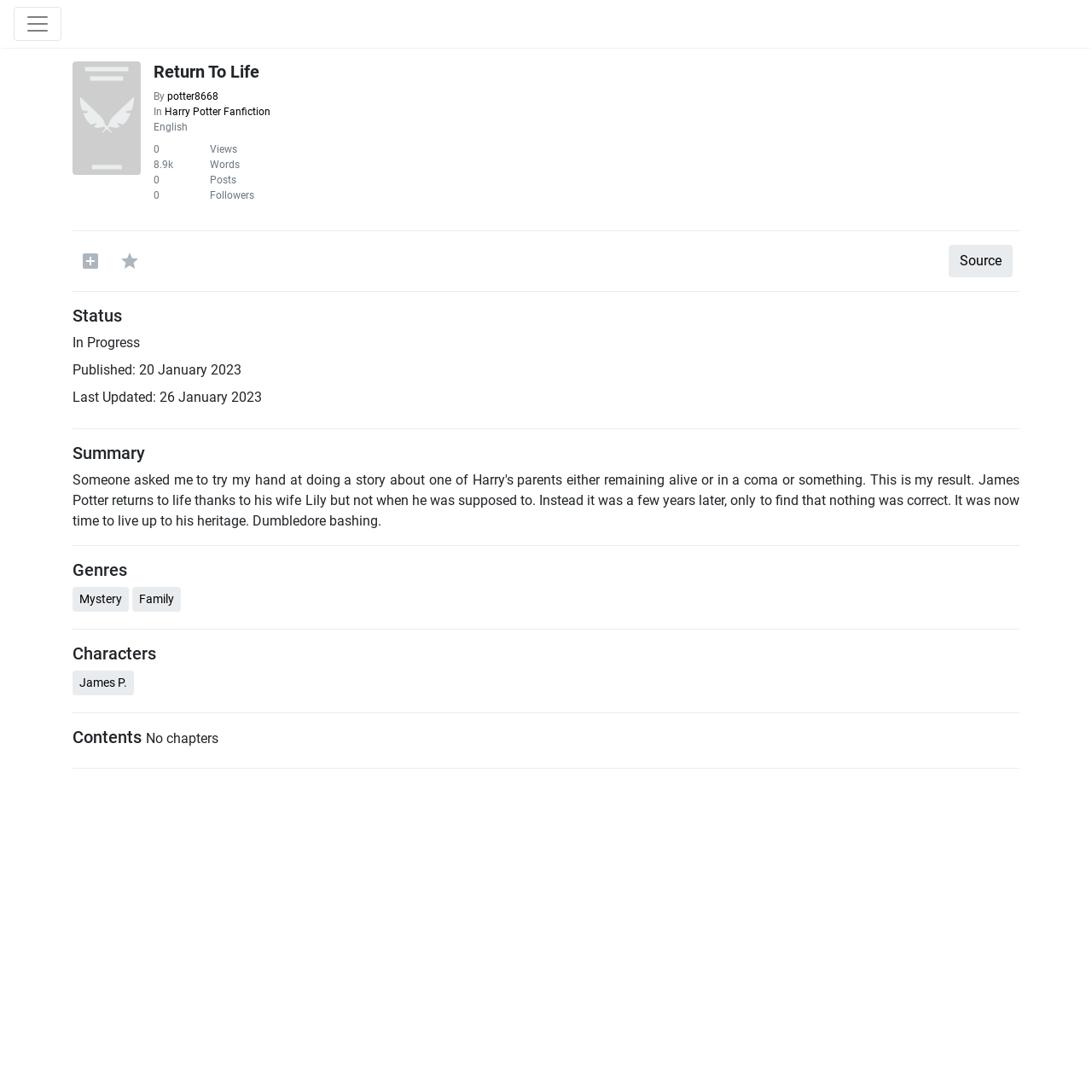Identify the bounding box coordinates for the UI element described as: "Harry Potter Fanfiction". The coordinates should be provided as four floats between 0 and 1: [left, top, right, bottom].

[0.151, 0.097, 0.248, 0.108]